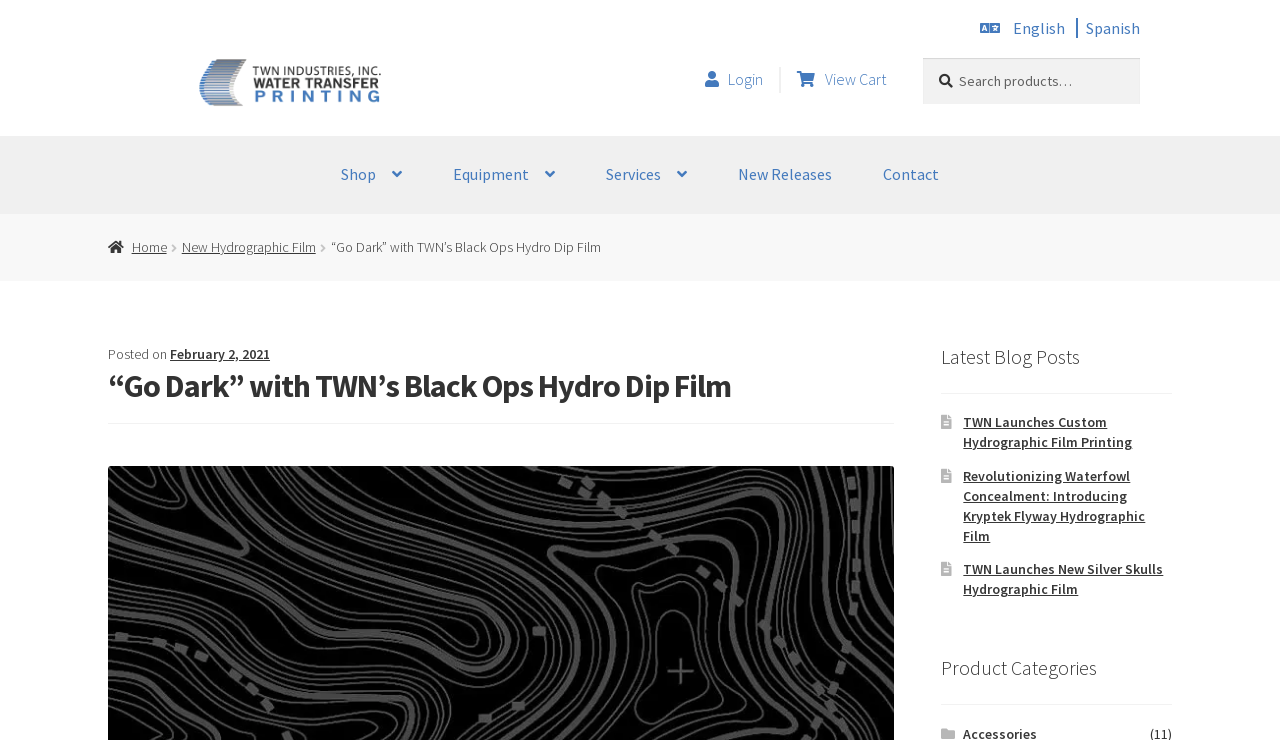Respond with a single word or phrase to the following question: What type of products are featured on this webpage?

Hydro dip film